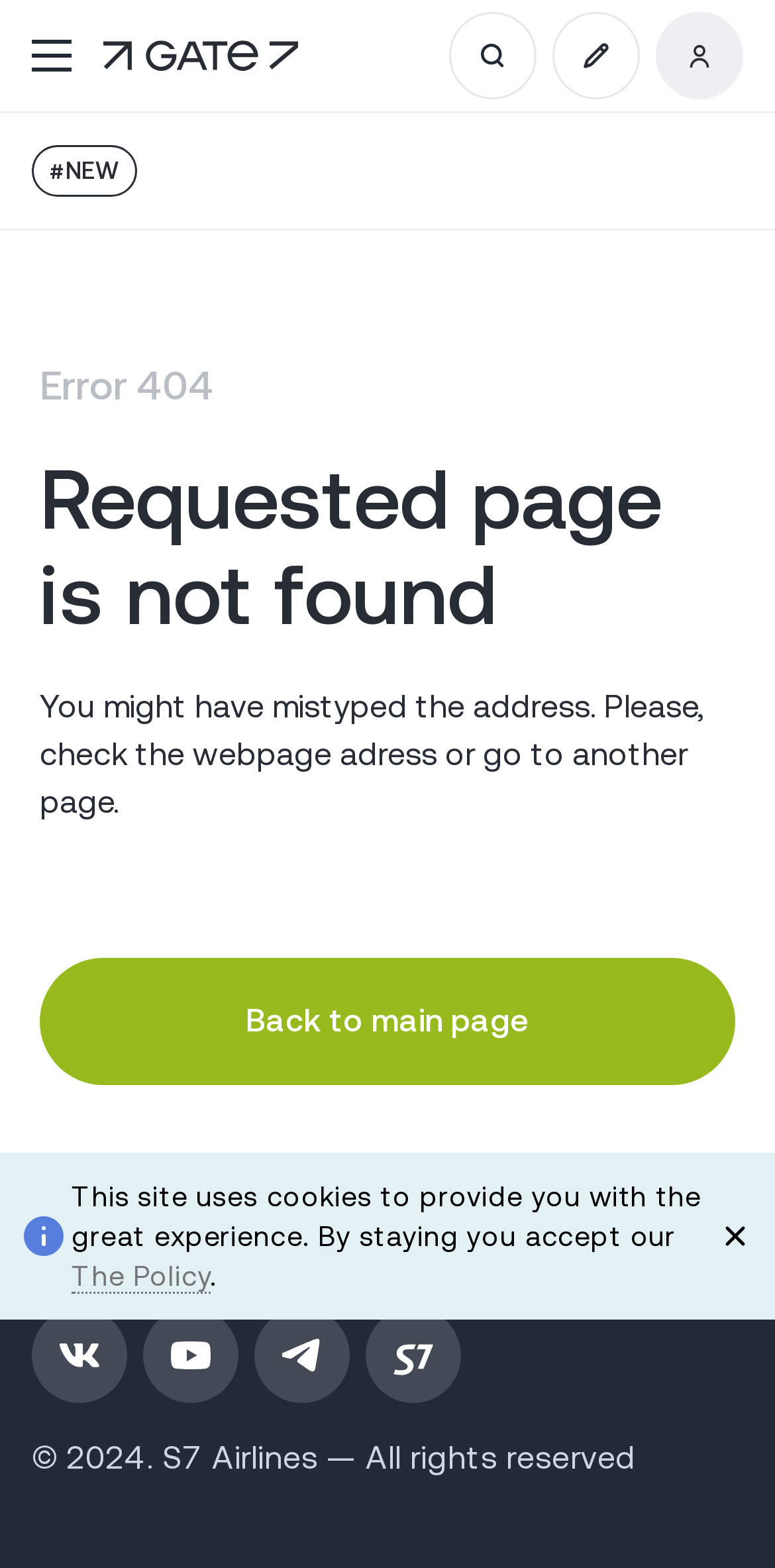Please provide a detailed answer to the question below based on the screenshot: 
What is the name of the airline mentioned on this page?

The name of the airline is mentioned in the StaticText element with the text '2024. S7 Airlines' which is located at the bottom of the page, in the footer section.